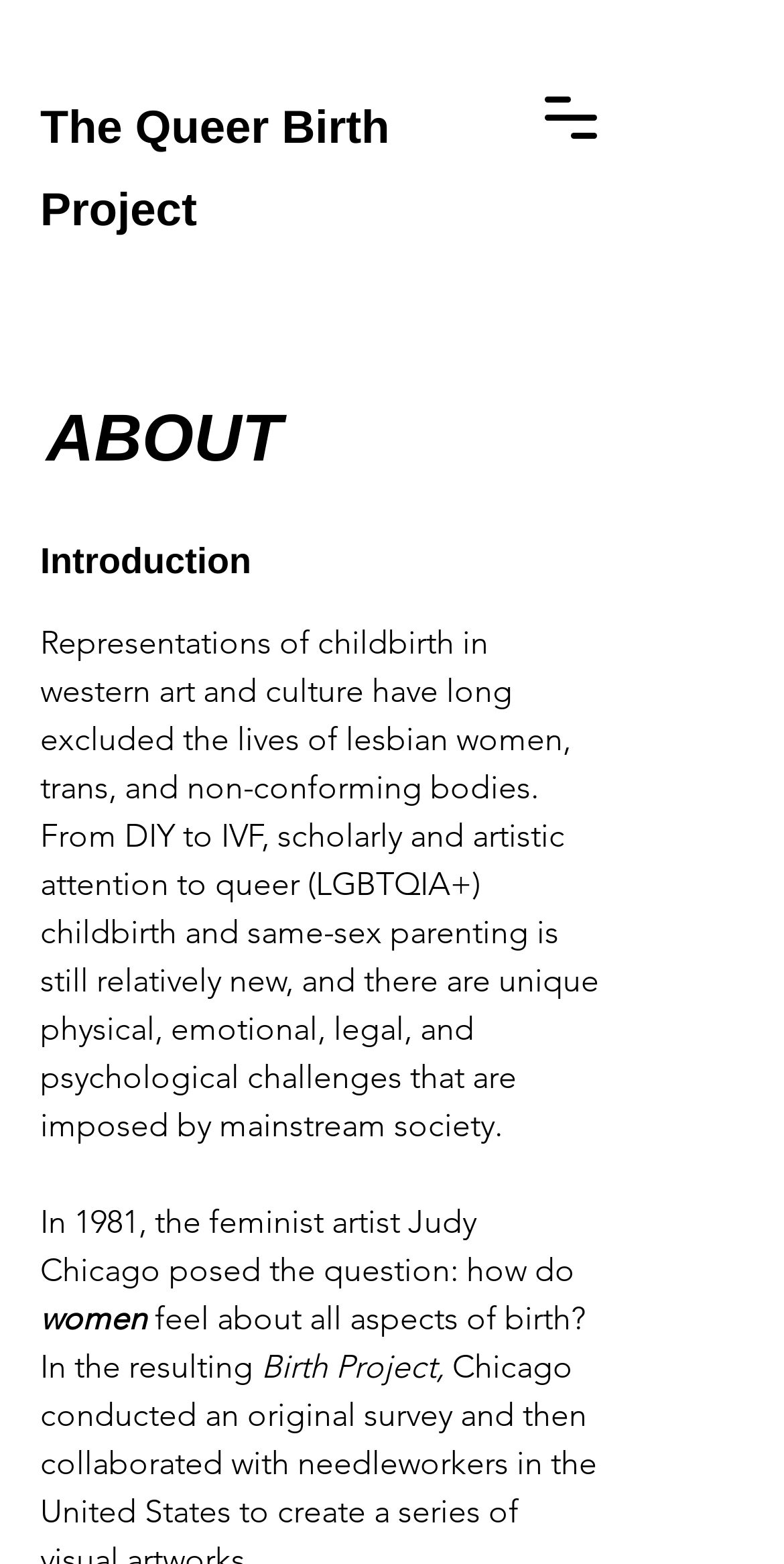Can you give a detailed response to the following question using the information from the image? What is the context of Judy Chicago's question?

According to the webpage, Judy Chicago posed a question in 1981 as part of her Birth Project, which was about how people feel about all aspects of birth.